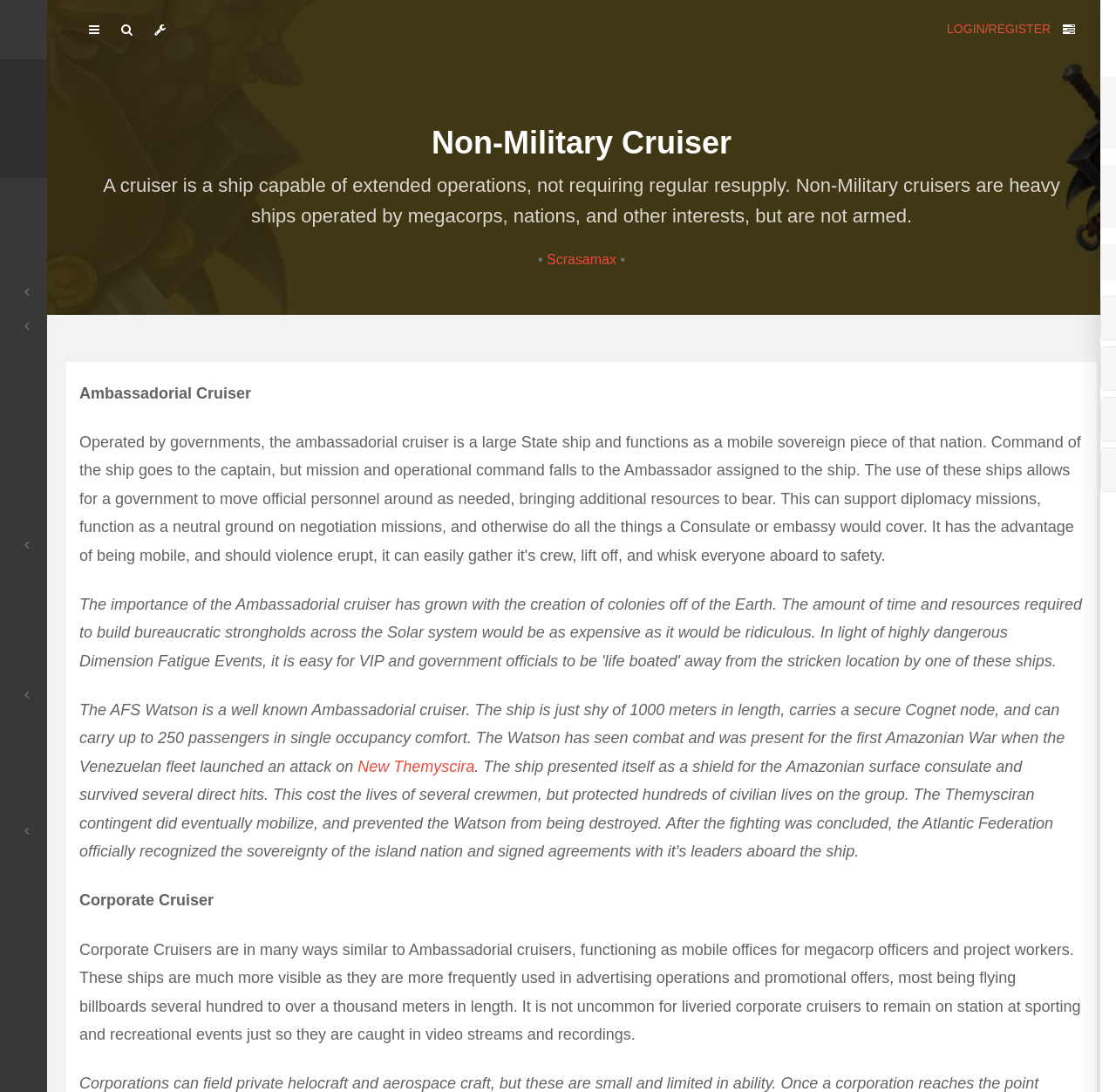How many passengers can the AFS Watson carry?
Analyze the image and deliver a detailed answer to the question.

According to the article, the AFS Watson can carry up to 250 passengers in single occupancy comfort. This information is mentioned in the paragraph that describes the ship's features.